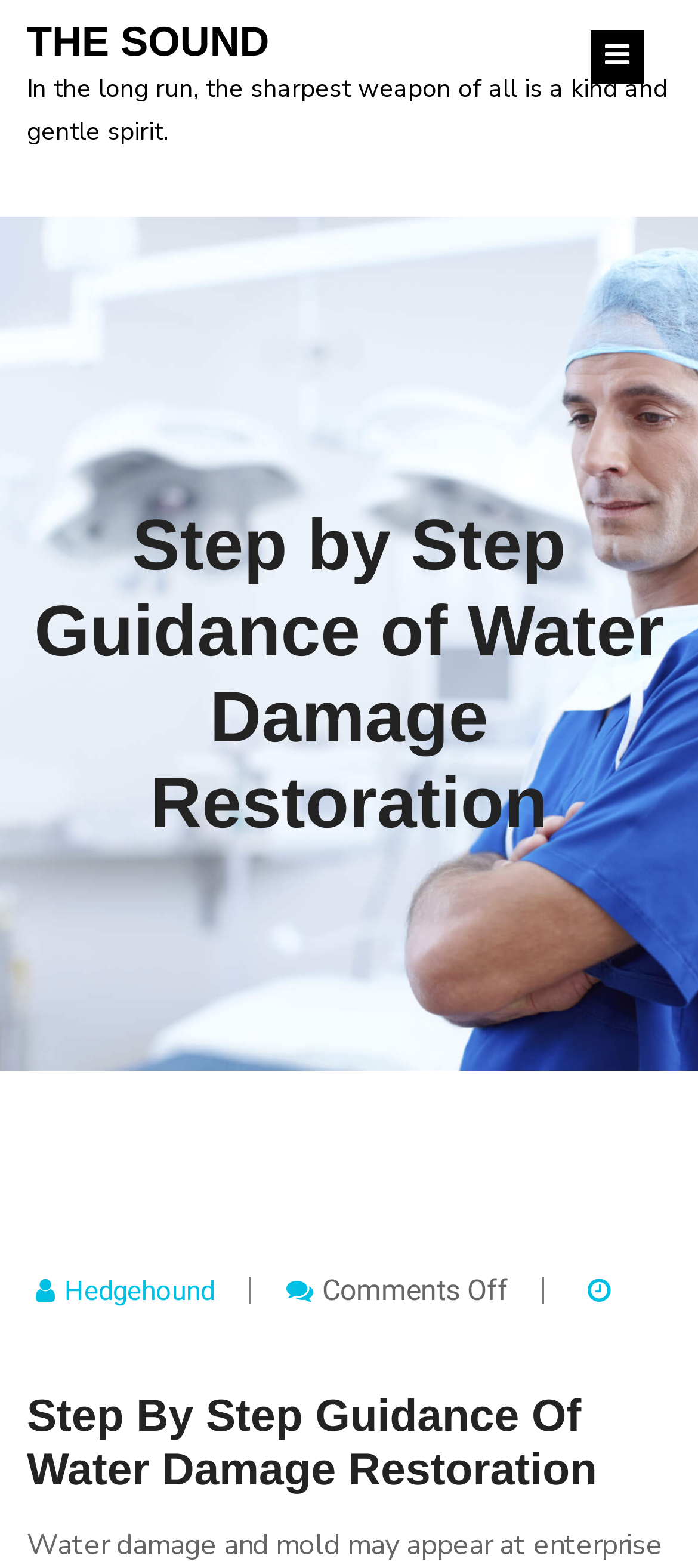What is the last section of the webpage?
Based on the image, give a concise answer in the form of a single word or short phrase.

Comments section